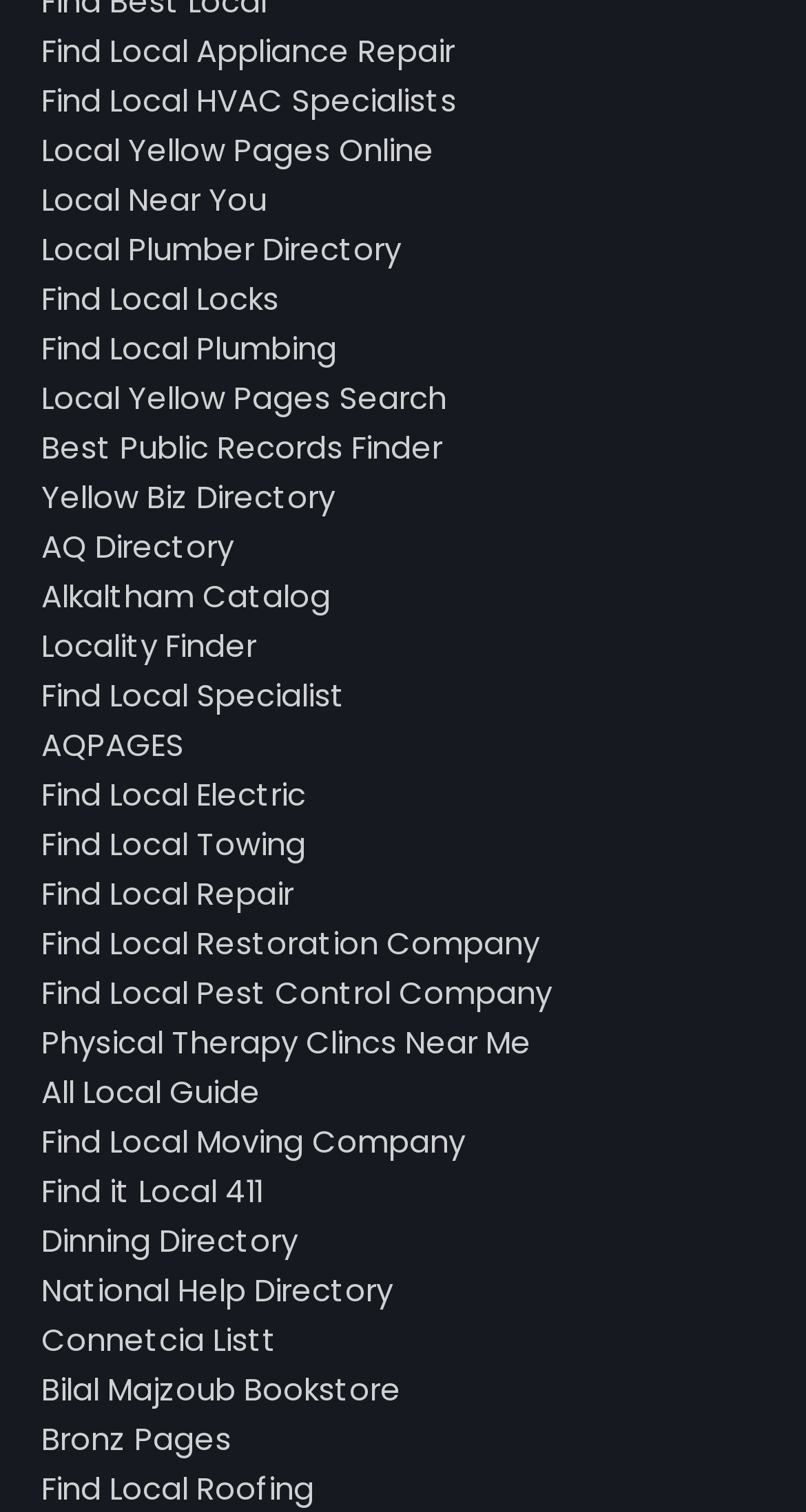How many links are related to finding local specialists on this webpage?
Answer with a single word or phrase, using the screenshot for reference.

At least 3